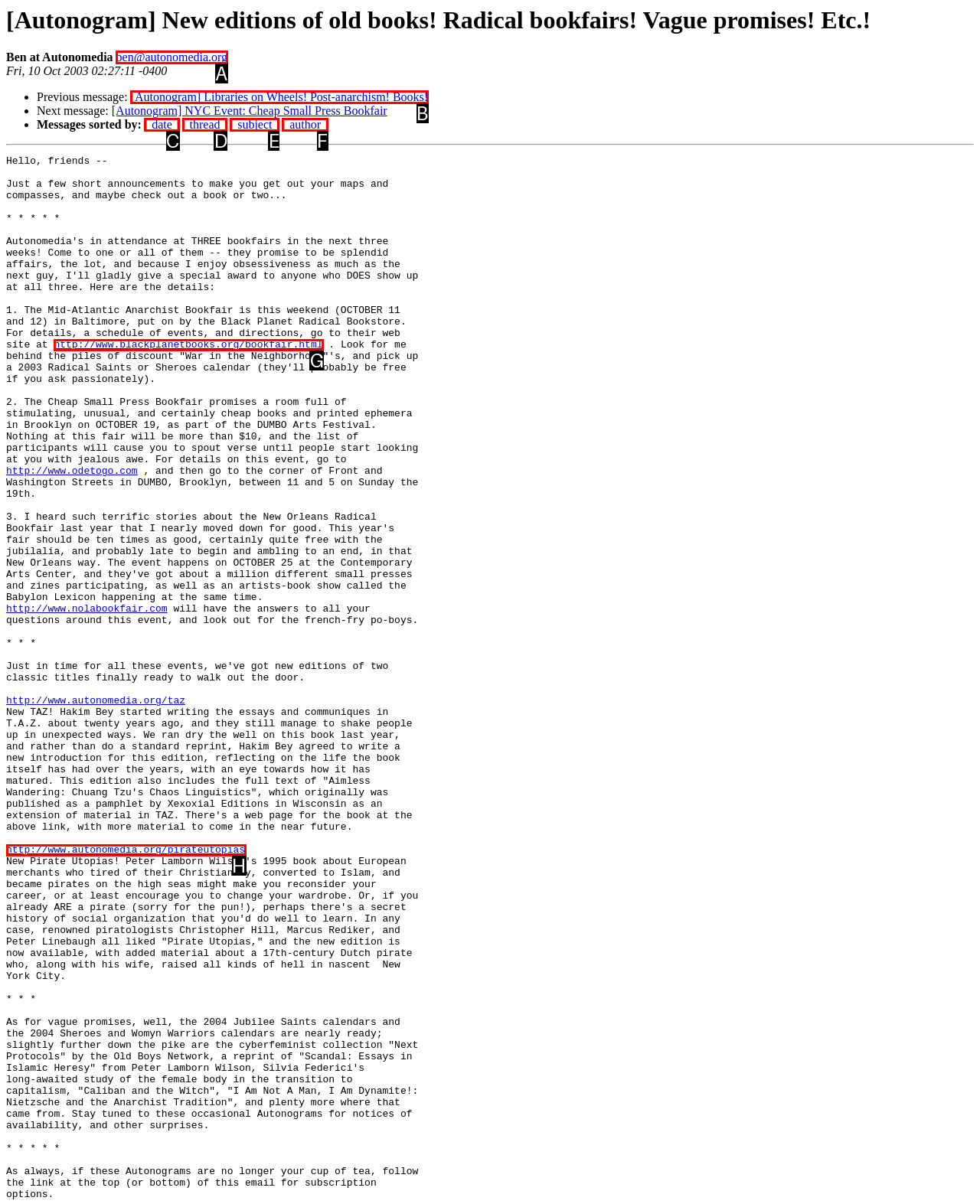Identify the UI element that best fits the description: [ author ]
Respond with the letter representing the correct option.

F